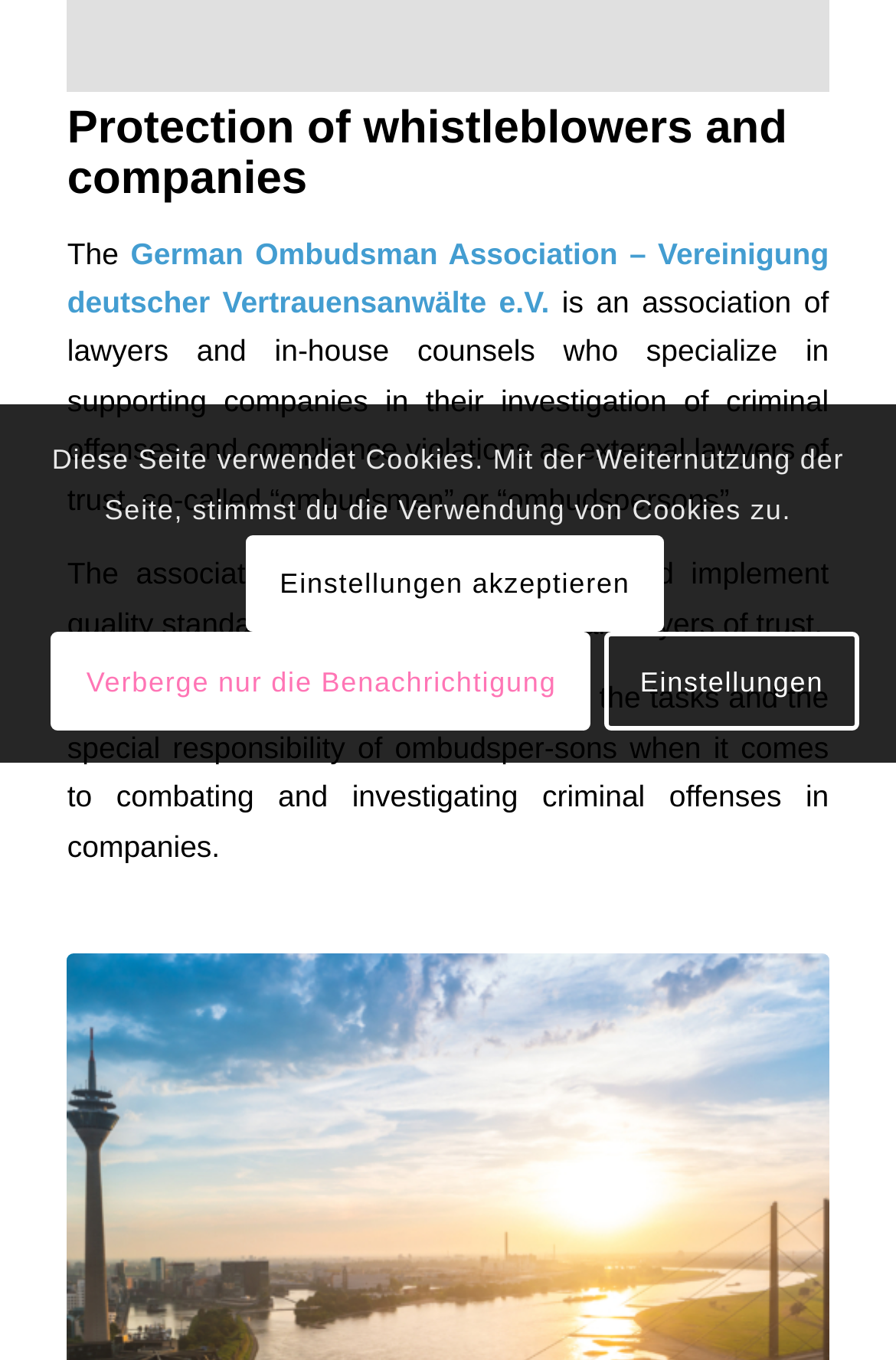Identify the bounding box for the UI element that is described as follows: "Einstellungen akzeptieren".

[0.273, 0.394, 0.742, 0.465]